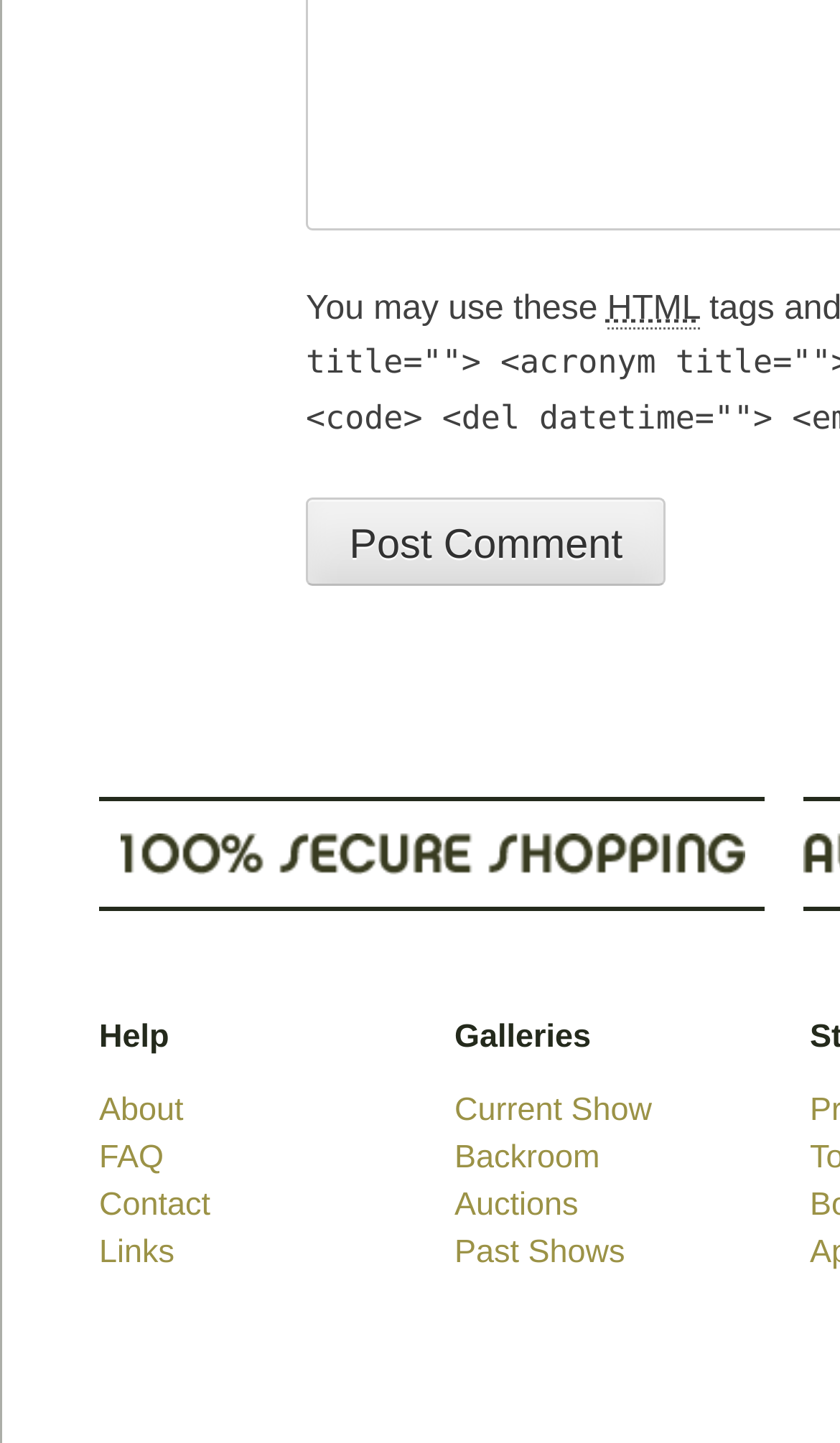Please identify the bounding box coordinates of the clickable area that will fulfill the following instruction: "explore Adventure". The coordinates should be in the format of four float numbers between 0 and 1, i.e., [left, top, right, bottom].

None